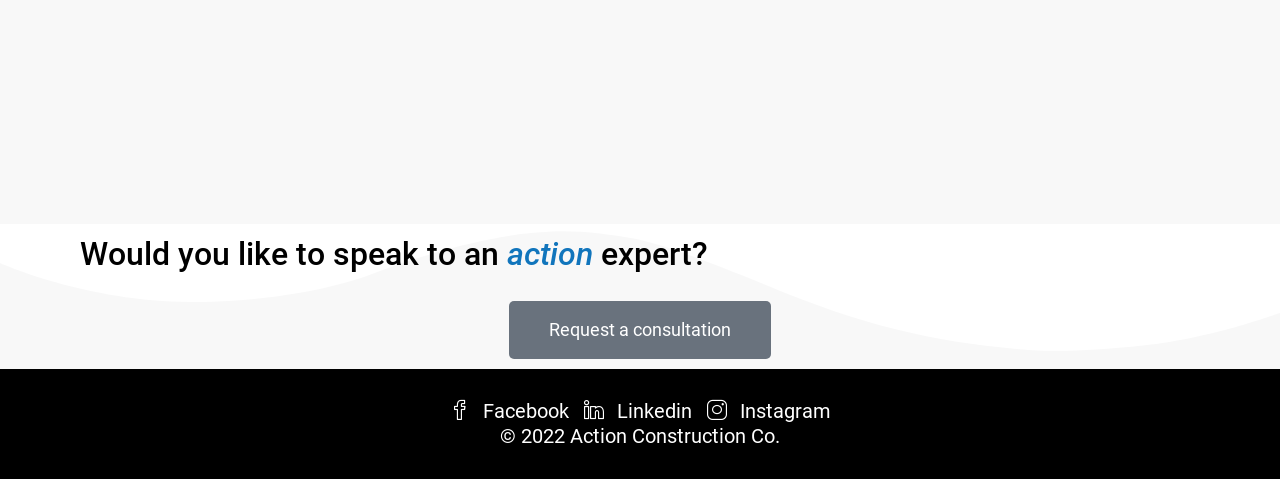What is the purpose of the links at the top?
Can you provide a detailed and comprehensive answer to the question?

The links at the top of the webpage, accompanied by images, seem to be navigation links, possibly leading to different sections or pages of the website. Their positions and bounding box coordinates suggest they are horizontally aligned and equally spaced, indicating a menu-like structure.